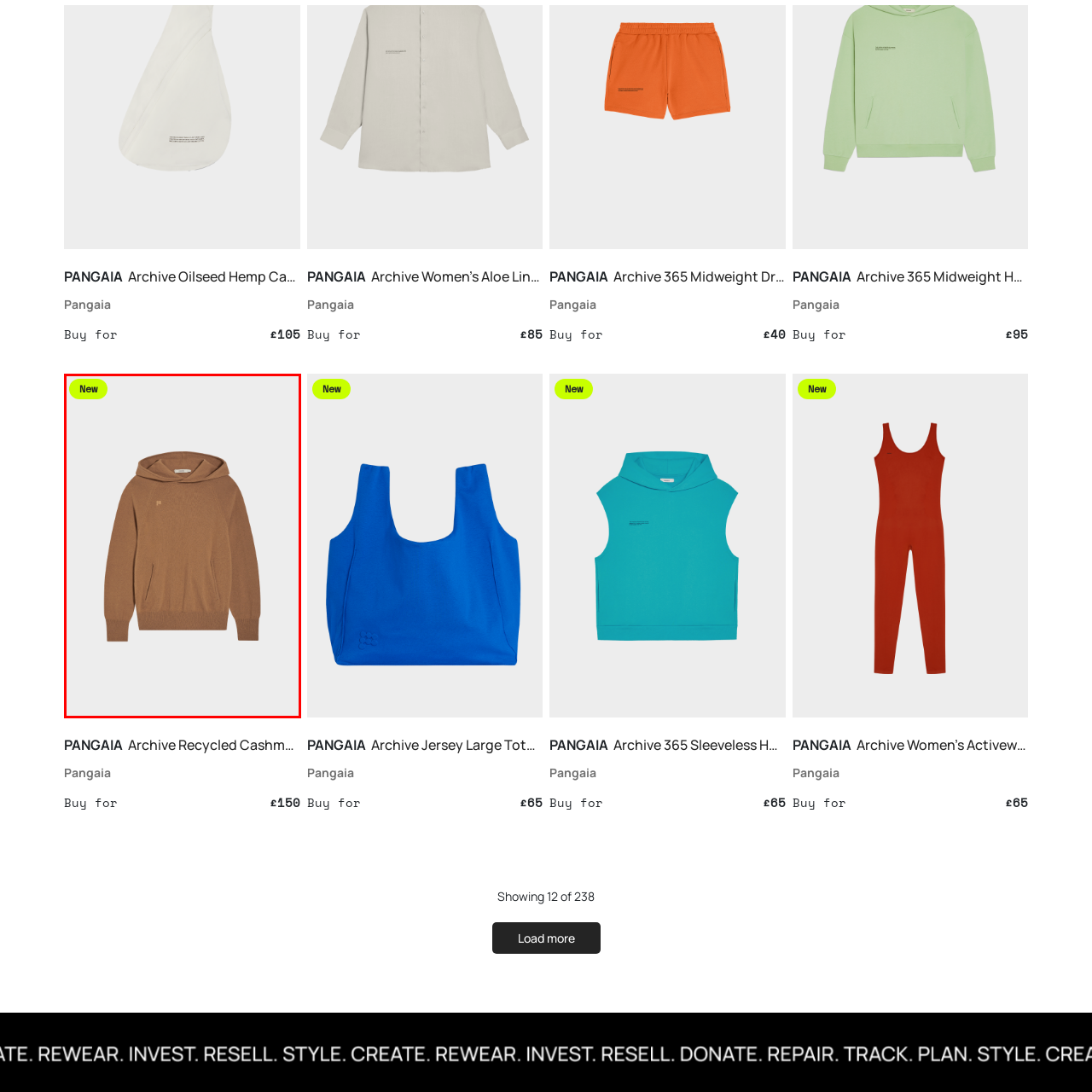What is the price of the Archive Recycled Cashmere Hoodie?
Look at the image within the red bounding box and provide a single word or phrase as an answer.

£150